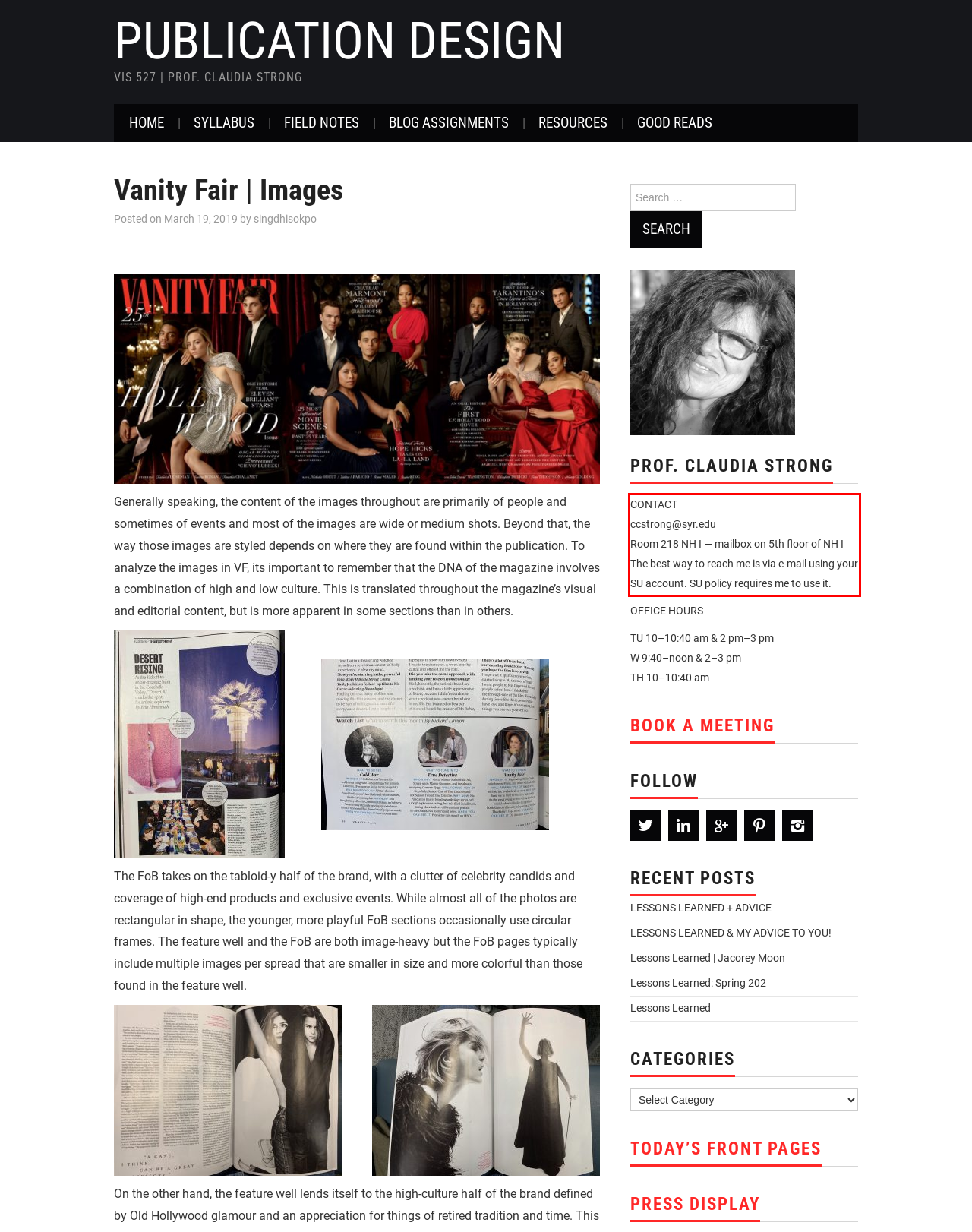Examine the screenshot of the webpage, locate the red bounding box, and generate the text contained within it.

CONTACT ccstrong@syr.edu Room 218 NH I — mailbox on 5th floor of NH I The best way to reach me is via e-mail using your SU account. SU policy requires me to use it.